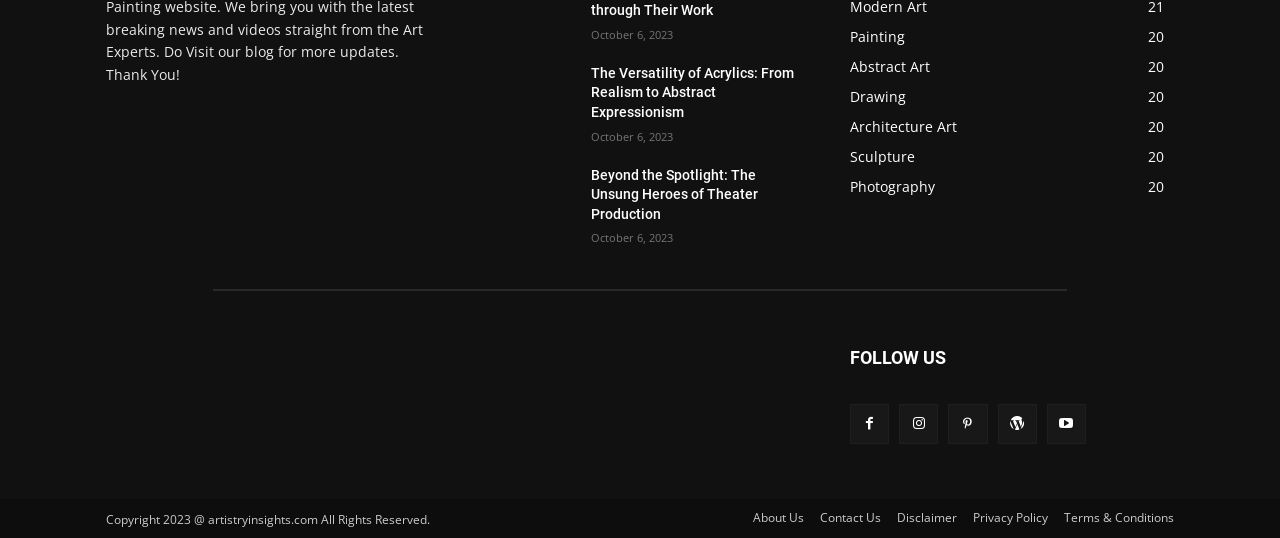Specify the bounding box coordinates for the region that must be clicked to perform the given instruction: "Follow on social media".

[0.664, 0.752, 0.695, 0.825]